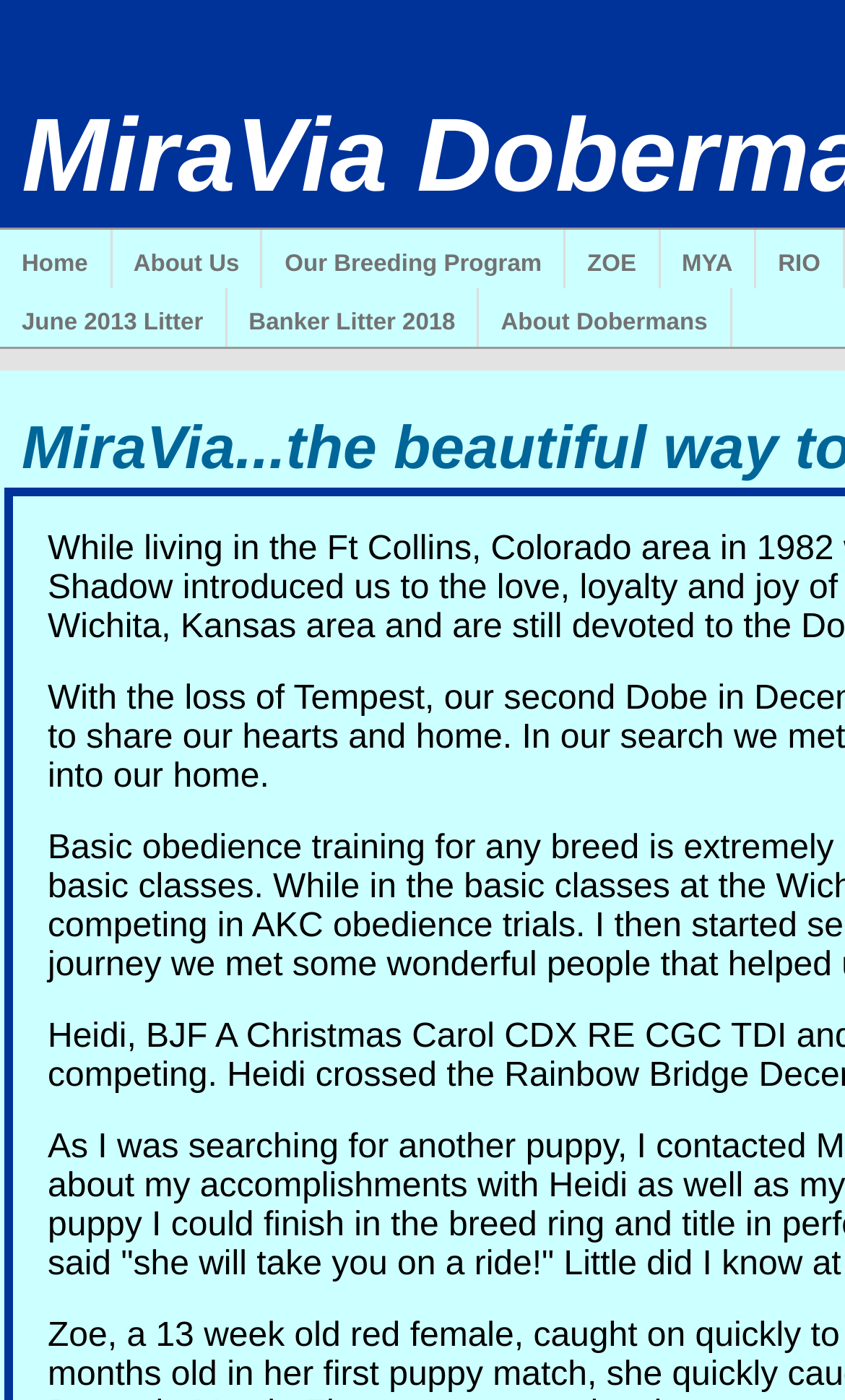Reply to the question with a single word or phrase:
How many links are there under 'Home'?

0